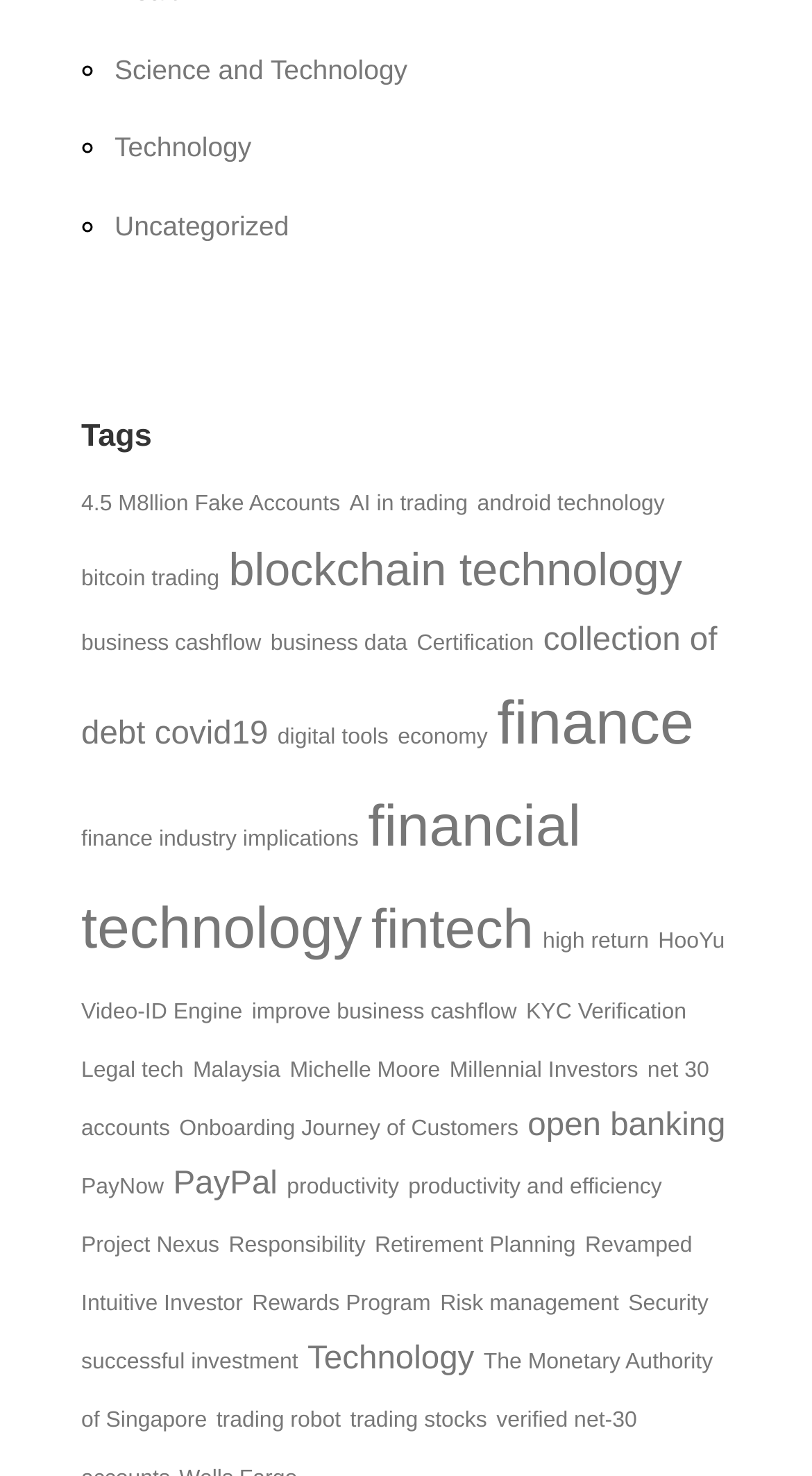Locate the bounding box coordinates of the element I should click to achieve the following instruction: "Read about 'finance industry implications'".

[0.1, 0.561, 0.442, 0.578]